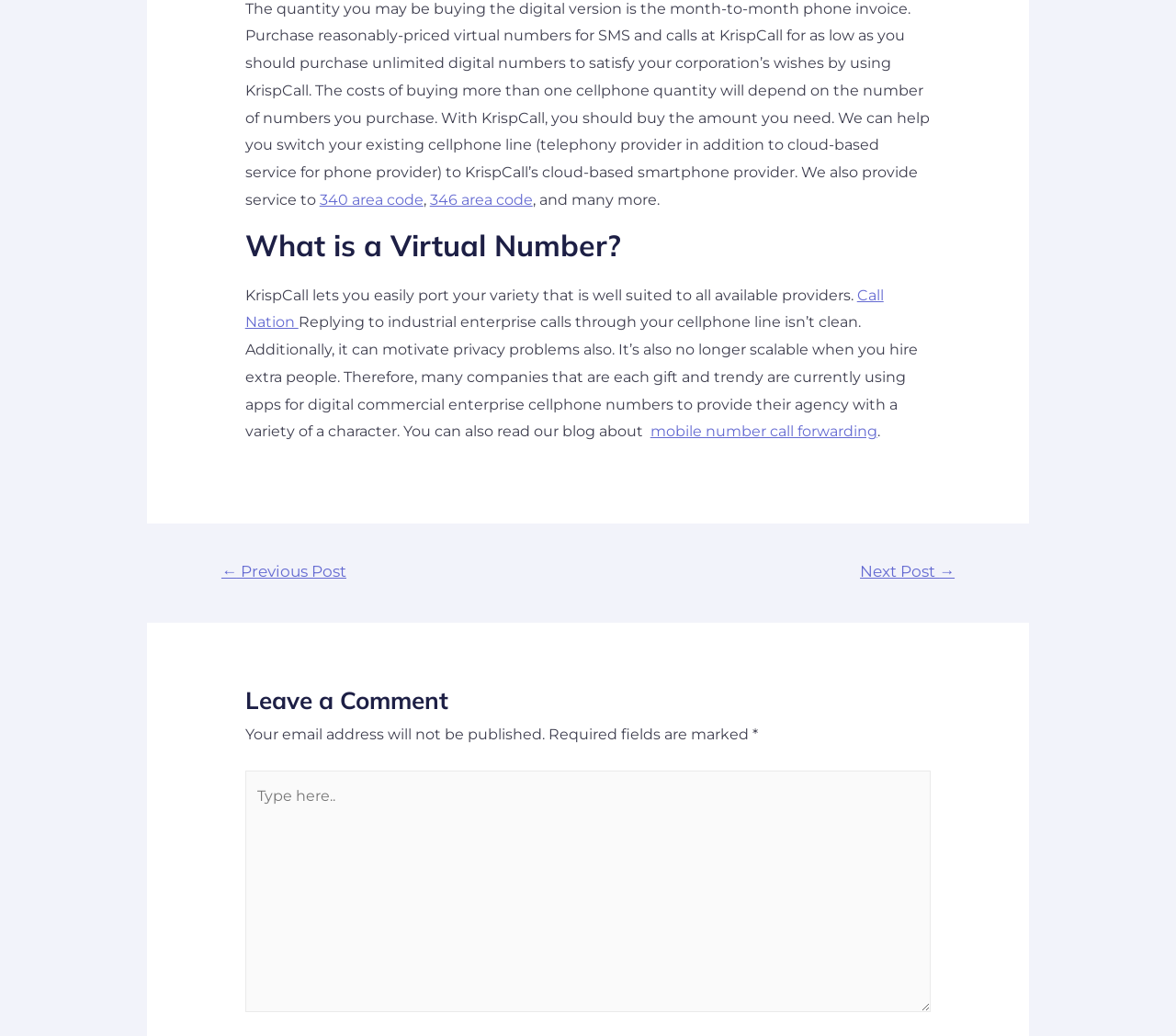From the image, can you give a detailed response to the question below:
What is the purpose of KrispCall?

Based on the text 'KrispCall lets you easily port your variety that is well suited to all available providers.', it can be inferred that the purpose of KrispCall is to port virtual numbers.